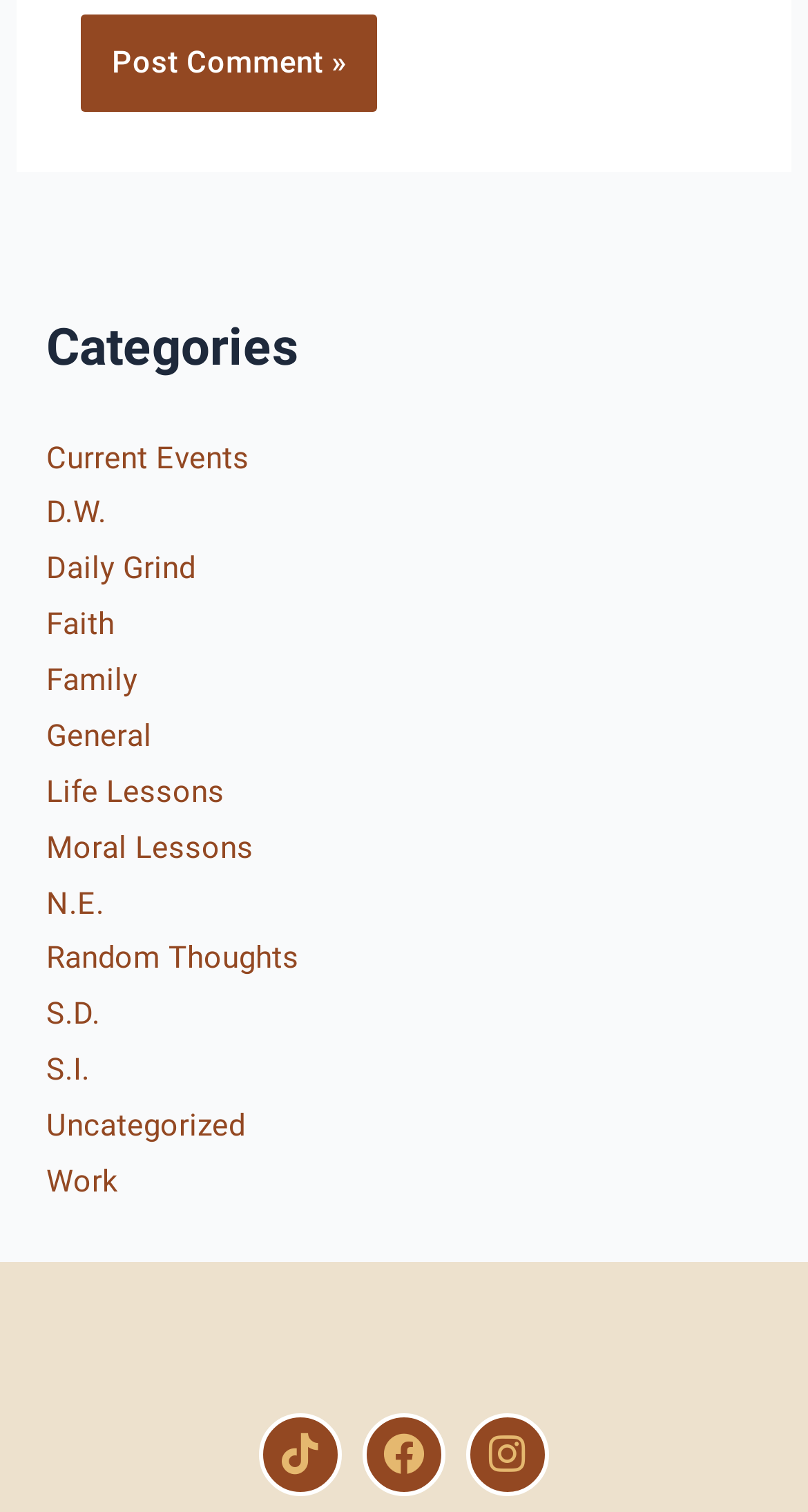What is the position of the 'Faith' category?
Based on the image, please offer an in-depth response to the question.

I analyzed the navigation element with the ID 53, which contains multiple link elements. The link element with the OCR text 'Faith' has a bounding box coordinate of [0.058, 0.4, 0.142, 0.425], indicating that it is the fourth category listed.